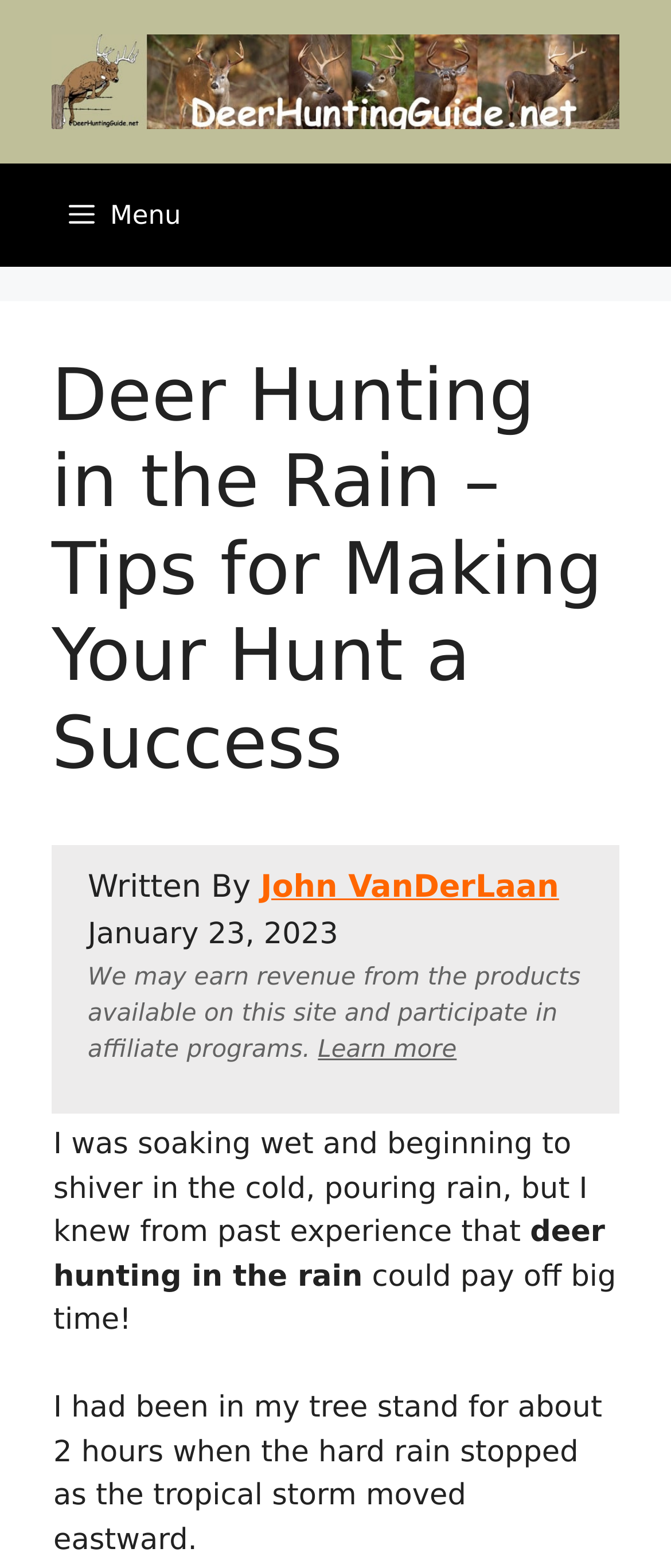Utilize the details in the image to give a detailed response to the question: What is the topic of the article?

I found the topic of the article by looking at the heading 'Deer Hunting in the Rain – Tips for Making Your Hunt a Success' and the text 'deer hunting in the rain', indicating that the article is about deer hunting.